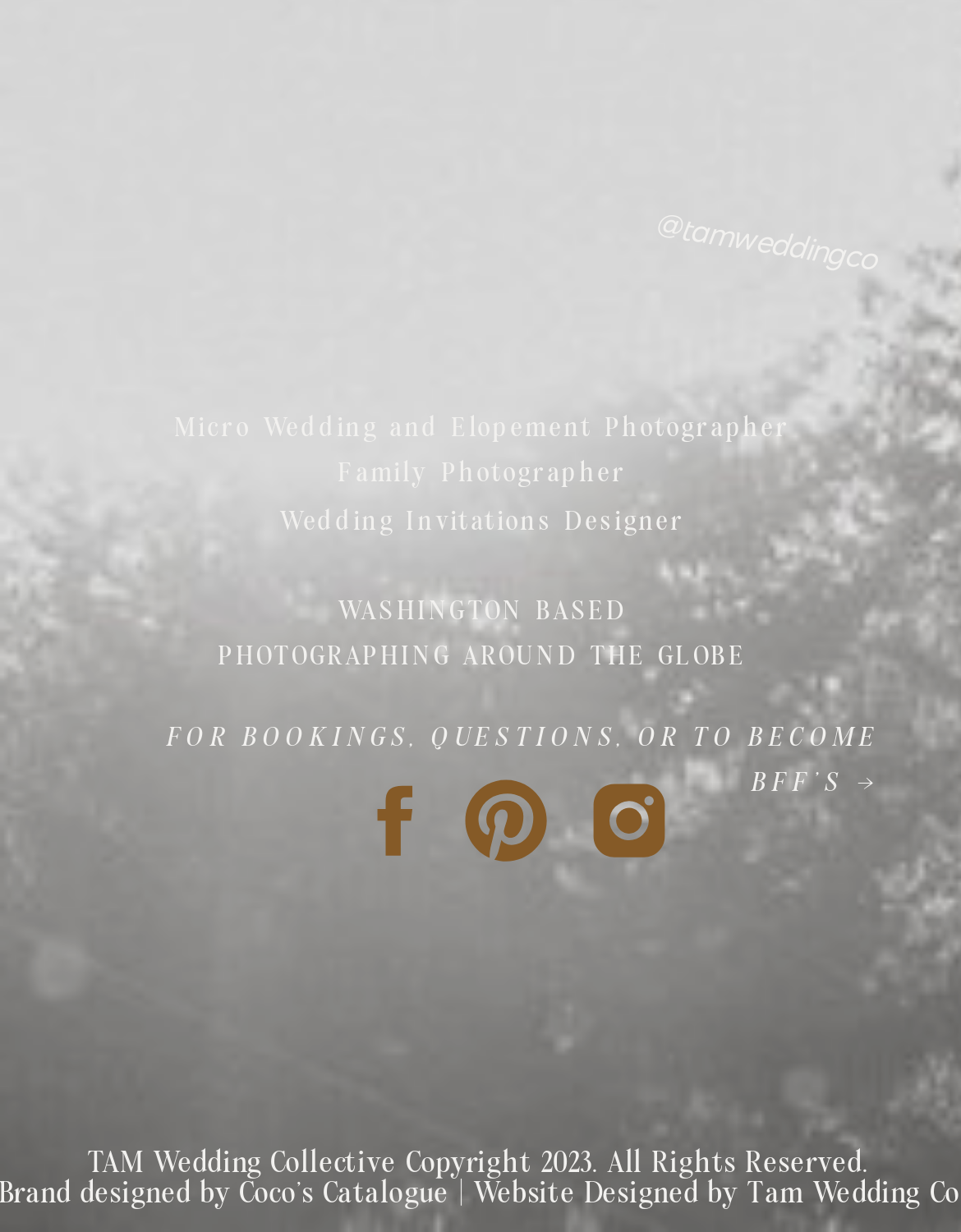Determine the bounding box coordinates for the clickable element required to fulfill the instruction: "Click the Join Mailing List button". Provide the coordinates as four float numbers between 0 and 1, i.e., [left, top, right, bottom].

None